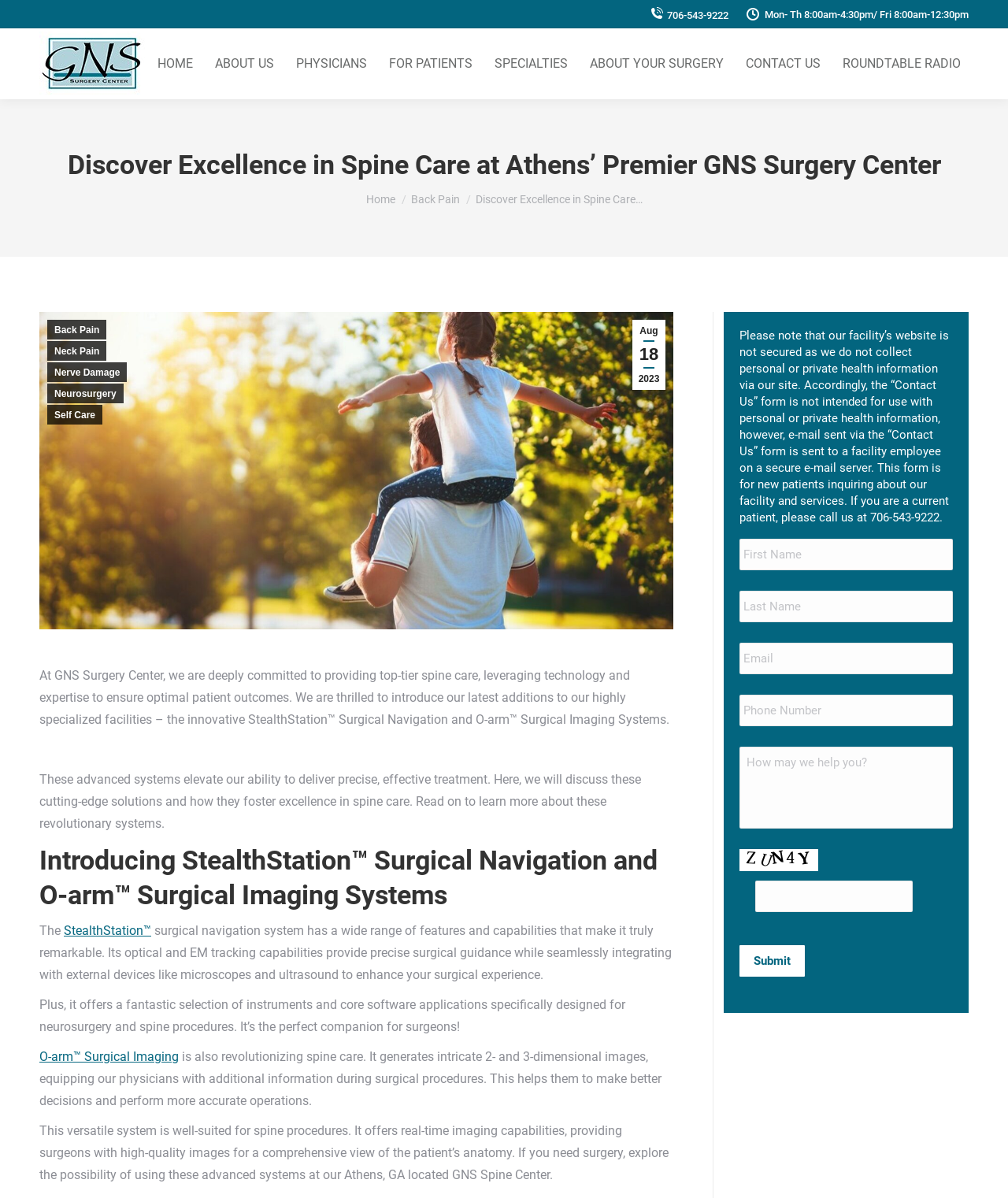What is the phone number of GNS Surgery Center?
Please provide a comprehensive answer based on the information in the image.

The phone number can be found in the top right corner of the webpage, next to the 'Contact Us' link, and also in the 'Please note' section at the bottom of the webpage.